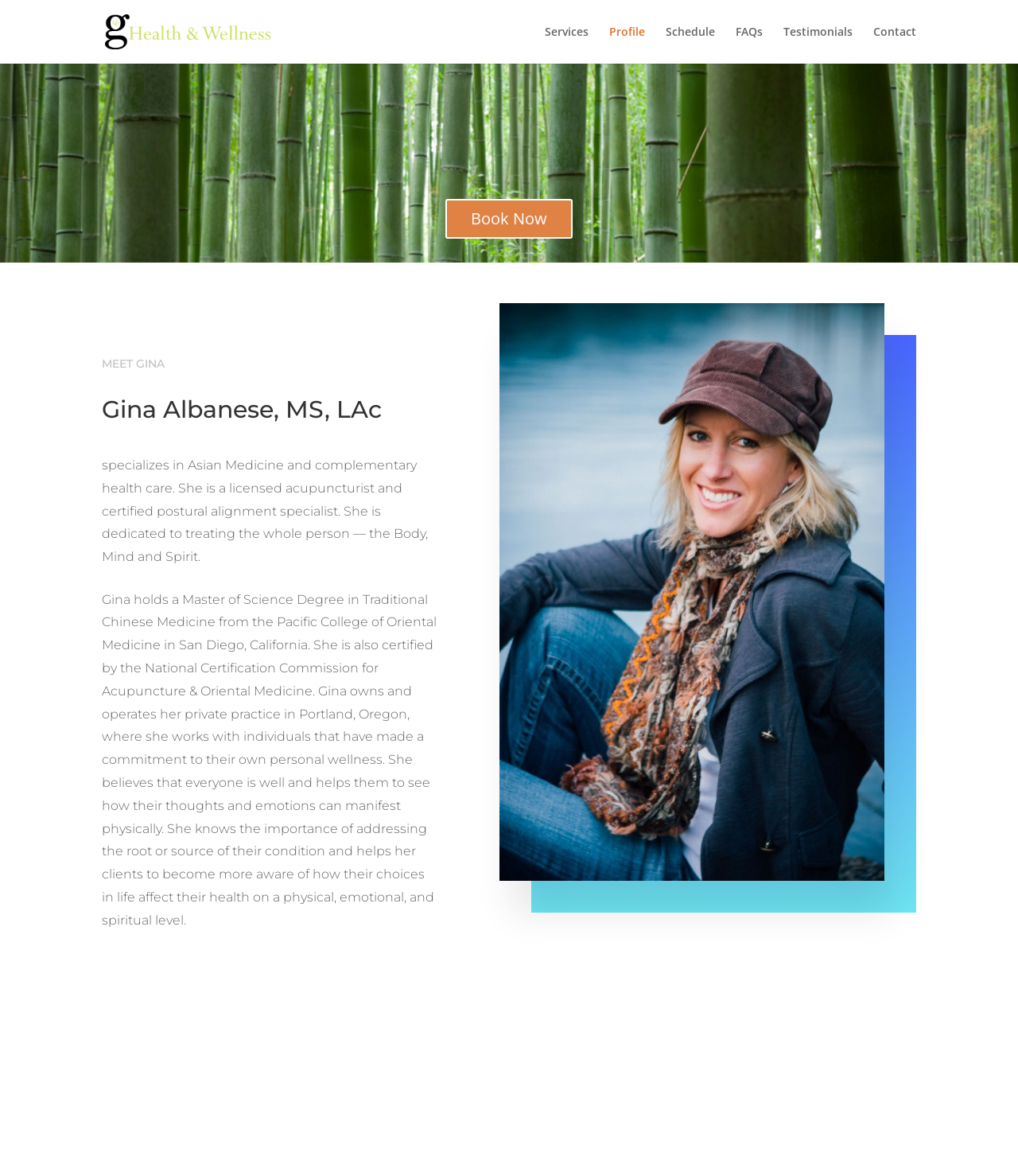Specify the bounding box coordinates of the area to click in order to follow the given instruction: "Click on the Green Qi link."

[0.103, 0.019, 0.266, 0.032]